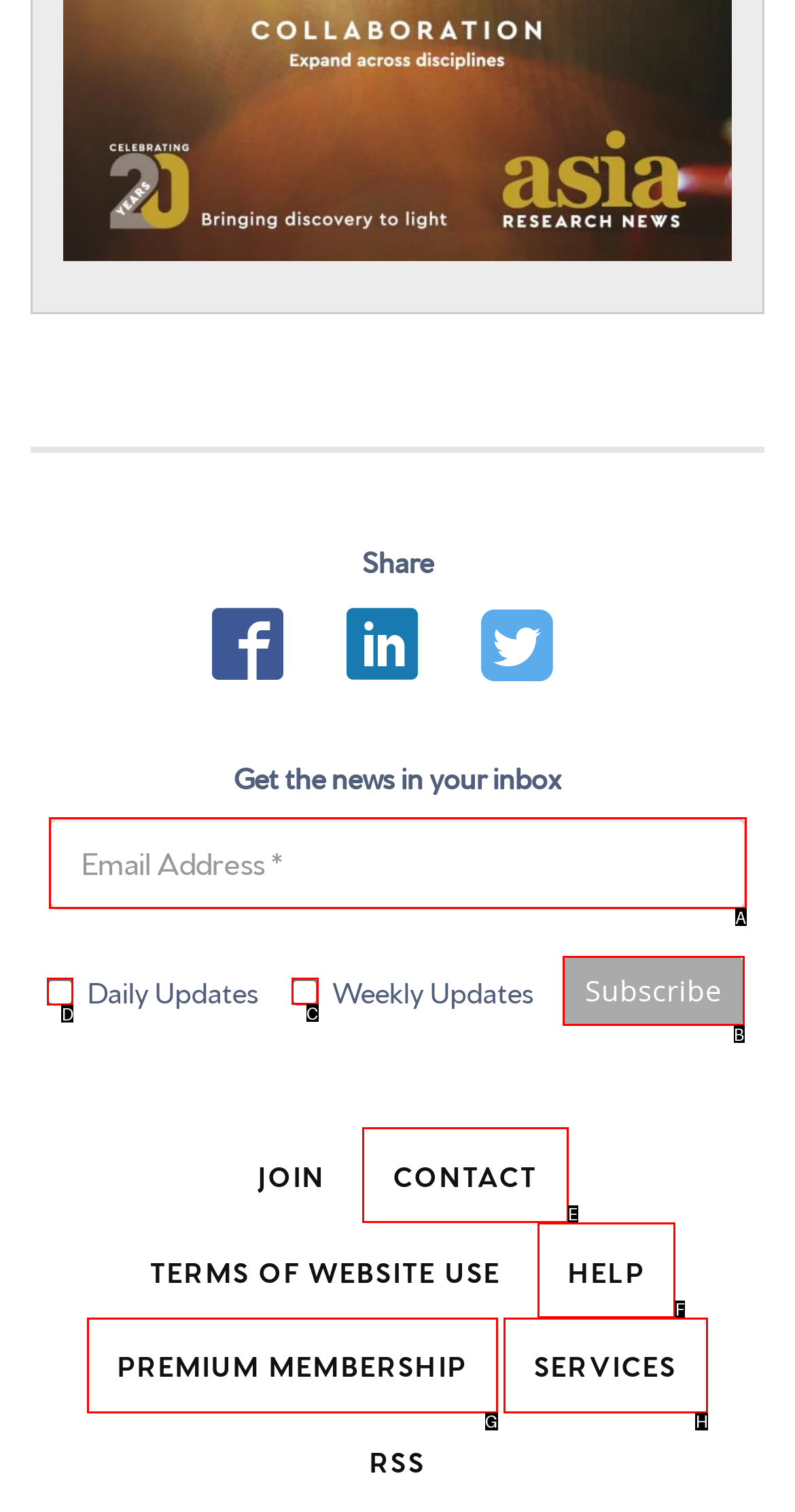For the task "Select daily updates", which option's letter should you click? Answer with the letter only.

D